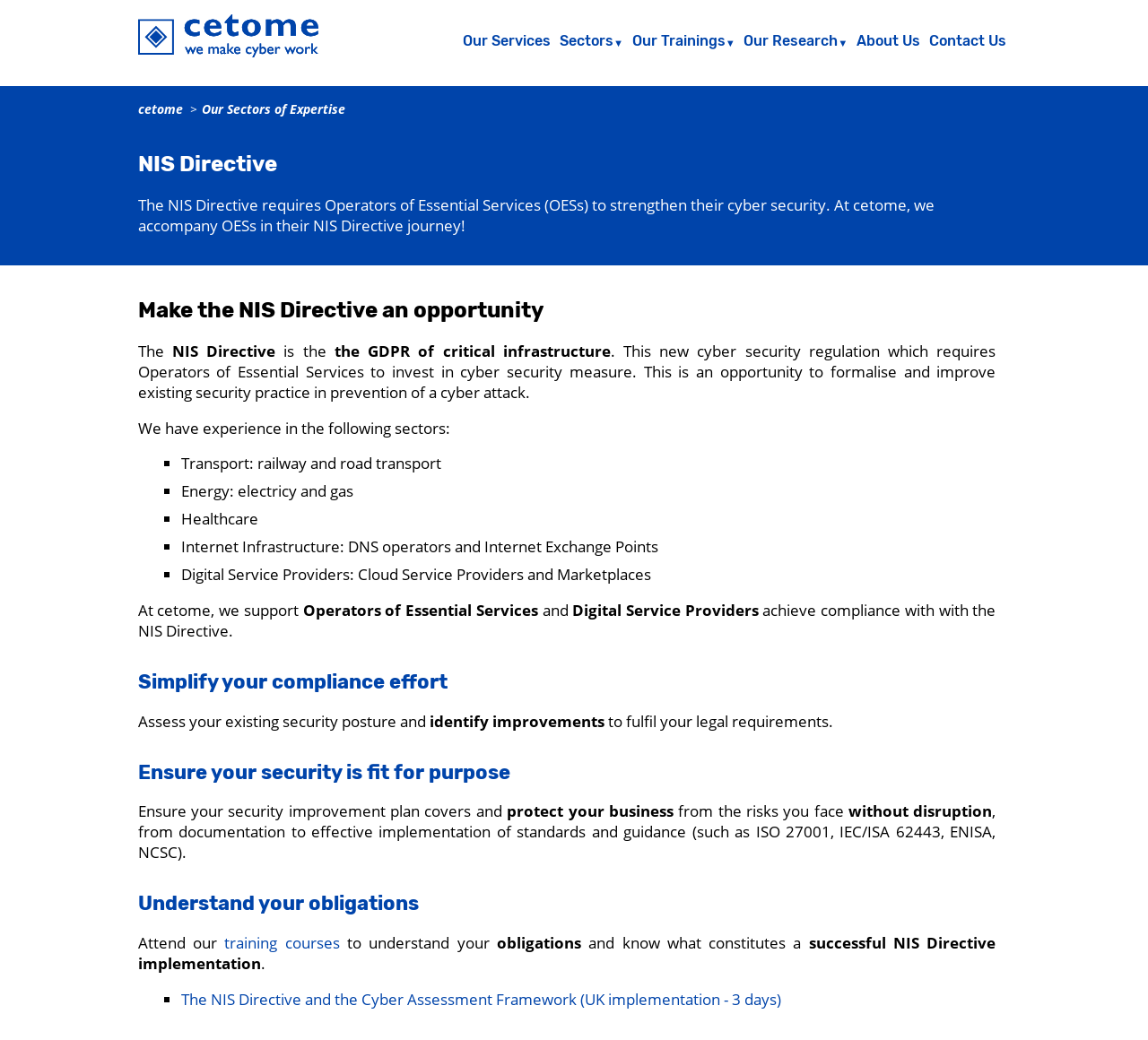Determine the bounding box coordinates for the area that needs to be clicked to fulfill this task: "explore The NIS Directive and the Cyber Assessment Framework". The coordinates must be given as four float numbers between 0 and 1, i.e., [left, top, right, bottom].

[0.157, 0.951, 0.68, 0.971]